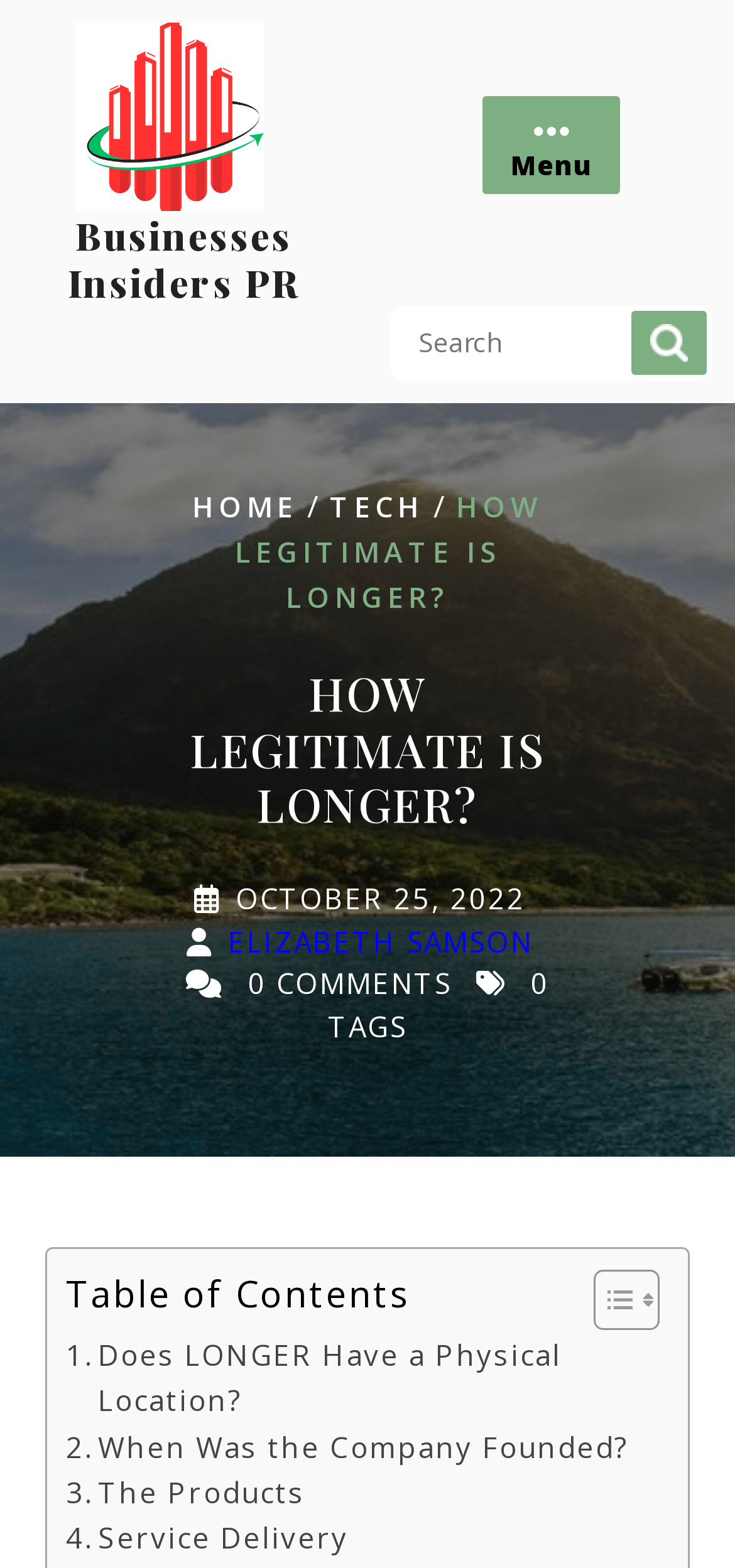Locate the bounding box coordinates of the UI element described by: "When Was the Company Founded?". The bounding box coordinates should consist of four float numbers between 0 and 1, i.e., [left, top, right, bottom].

[0.09, 0.908, 0.856, 0.937]